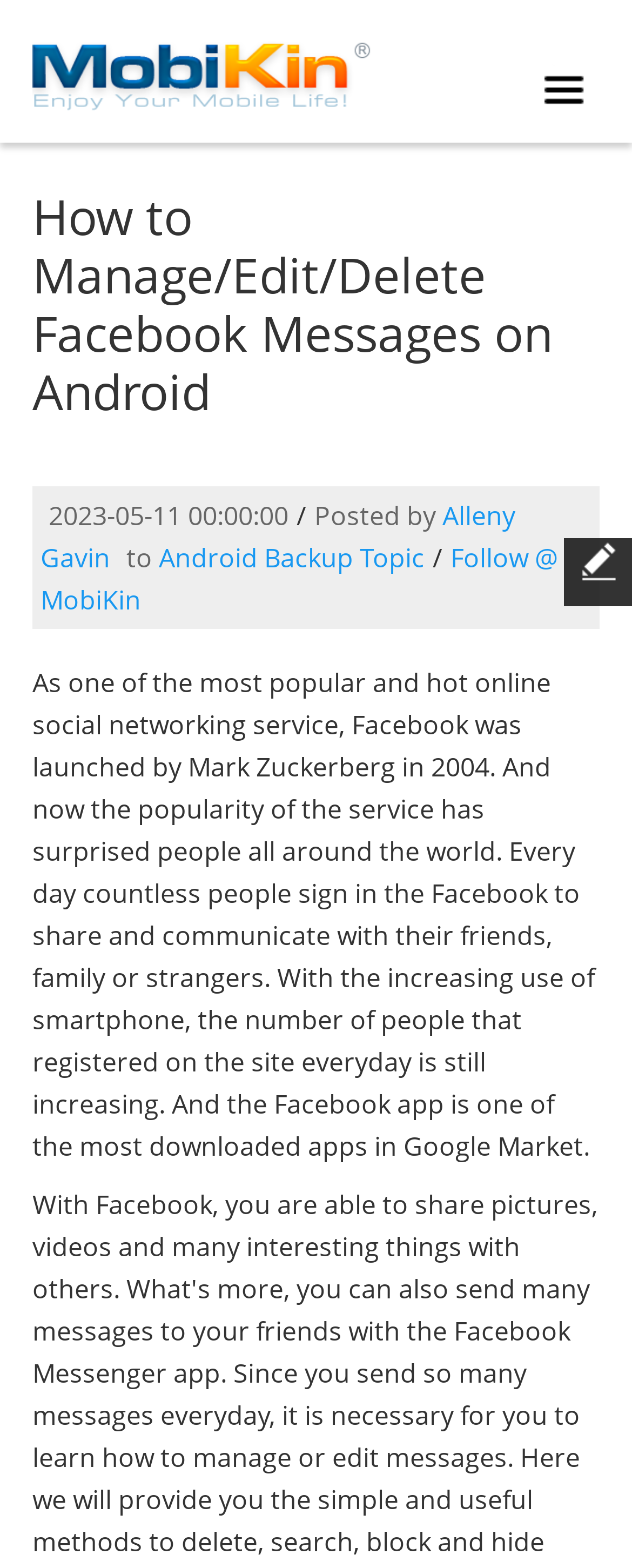What is the name of the author of the article?
Refer to the screenshot and deliver a thorough answer to the question presented.

The author's name is mentioned in the webpage as 'Posted by Alleny Gavin'.